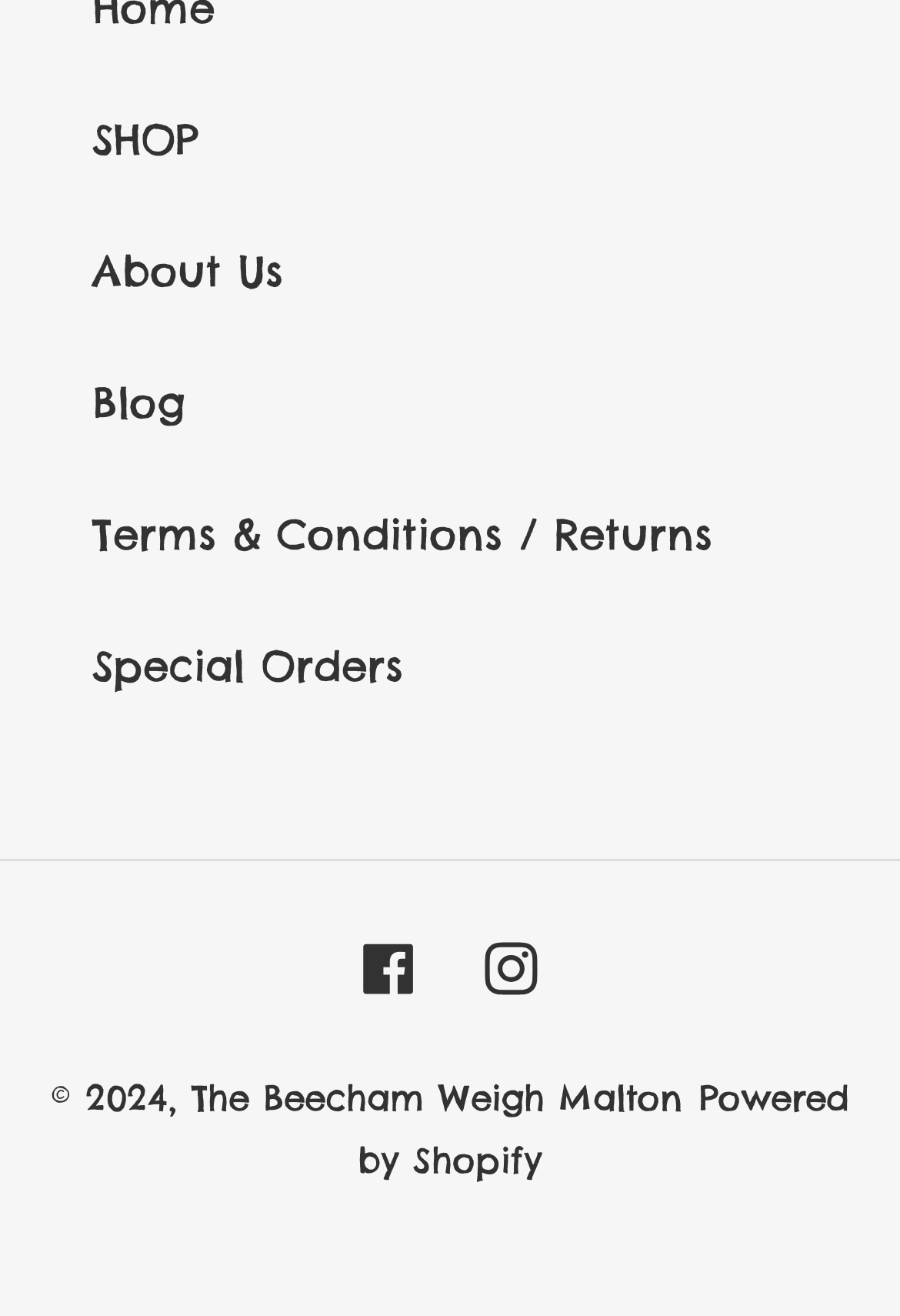Please provide a detailed answer to the question below by examining the image:
What is the name of the company mentioned in the footer?

In the footer section, I found a link with the text 'The Beecham Weigh Malton' located at coordinates [0.213, 0.818, 0.759, 0.852], which suggests that it is the name of the company.